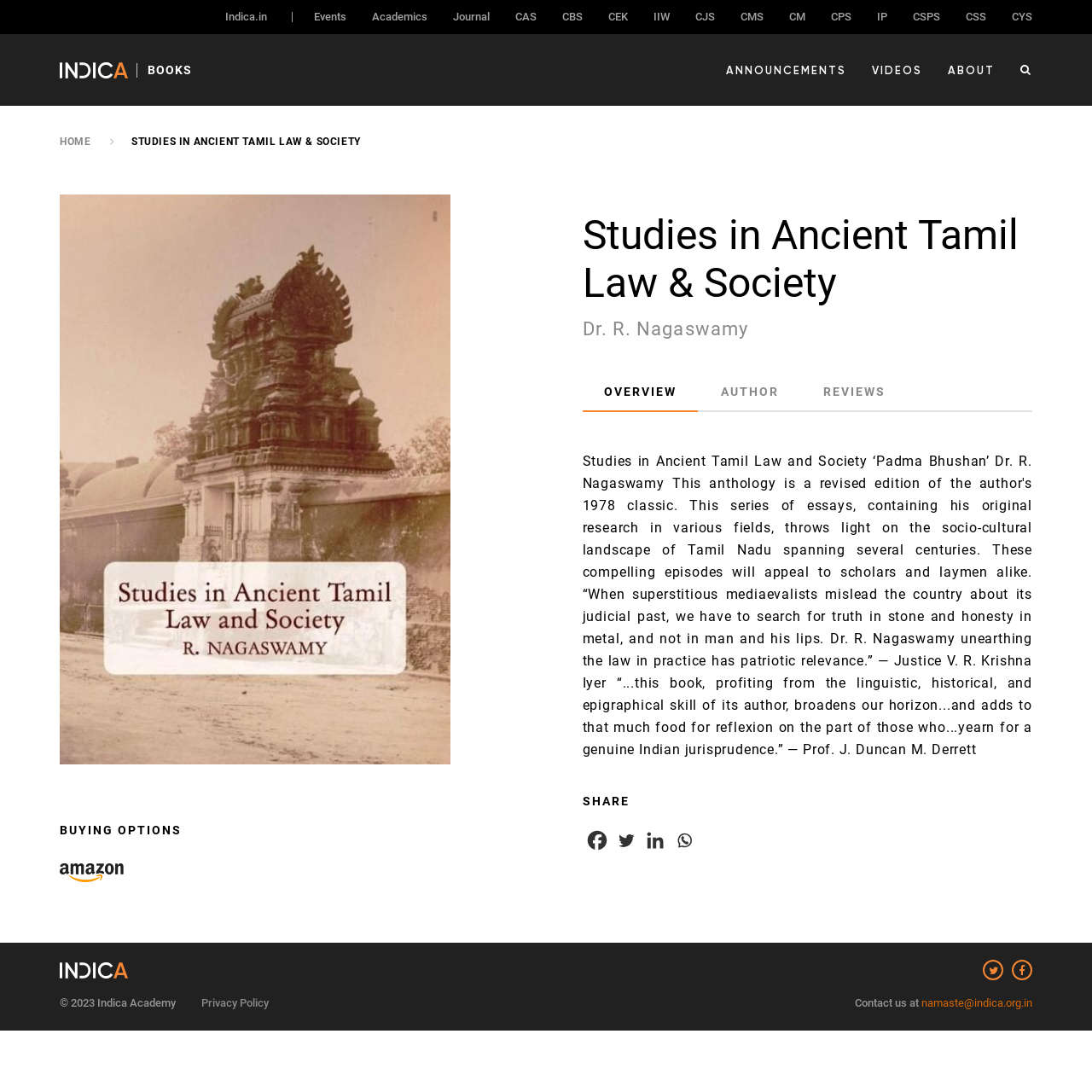Find the bounding box coordinates of the element to click in order to complete this instruction: "Click on Indica.in". The bounding box coordinates must be four float numbers between 0 and 1, denoted as [left, top, right, bottom].

[0.206, 0.009, 0.245, 0.021]